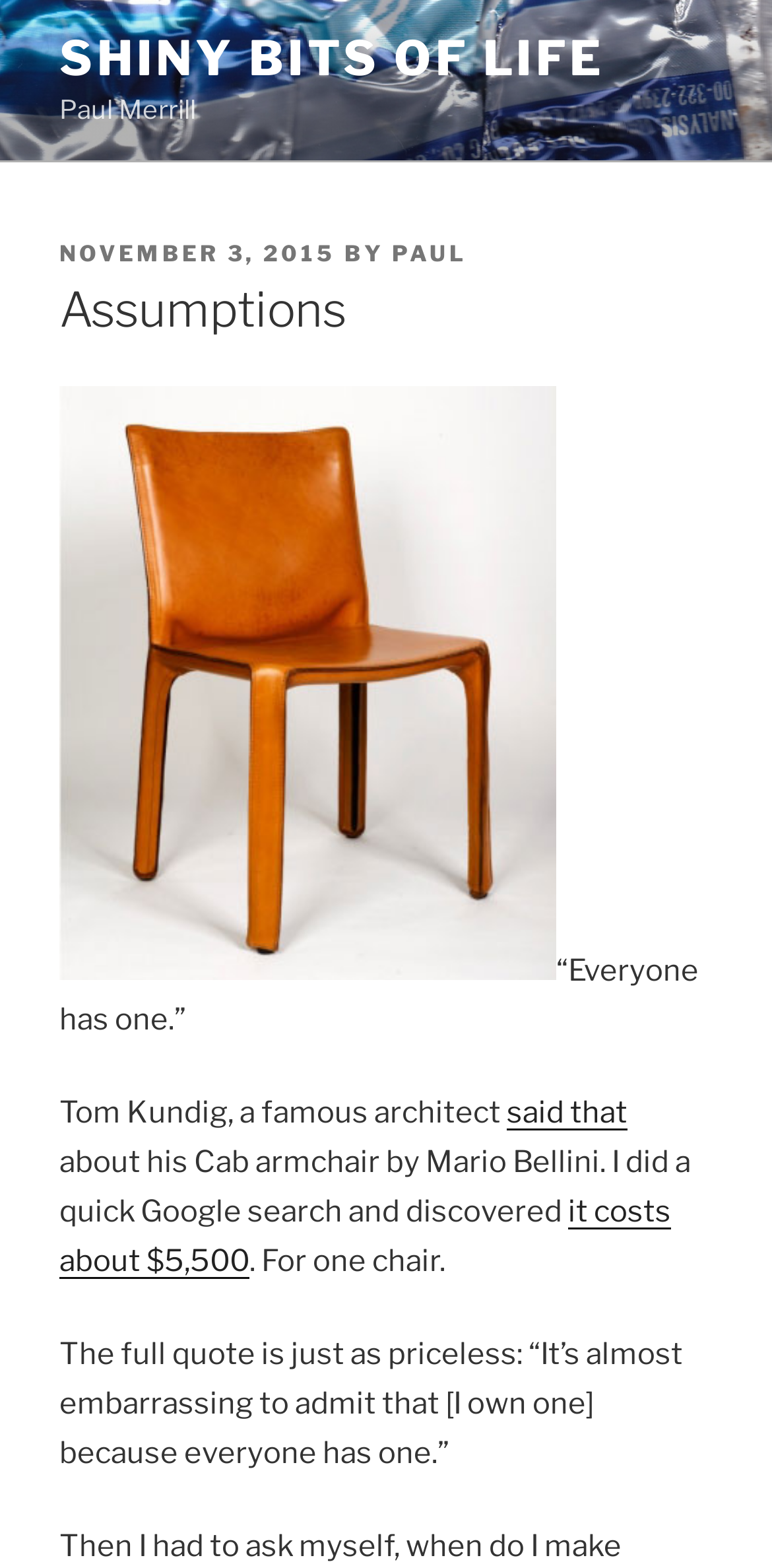Refer to the image and provide an in-depth answer to the question:
Who is the famous architect mentioned in the article?

The famous architect can be found in the article's content, where it is mentioned that Tom Kundig, a famous architect, said that about his Cab armchair by Mario Bellini.